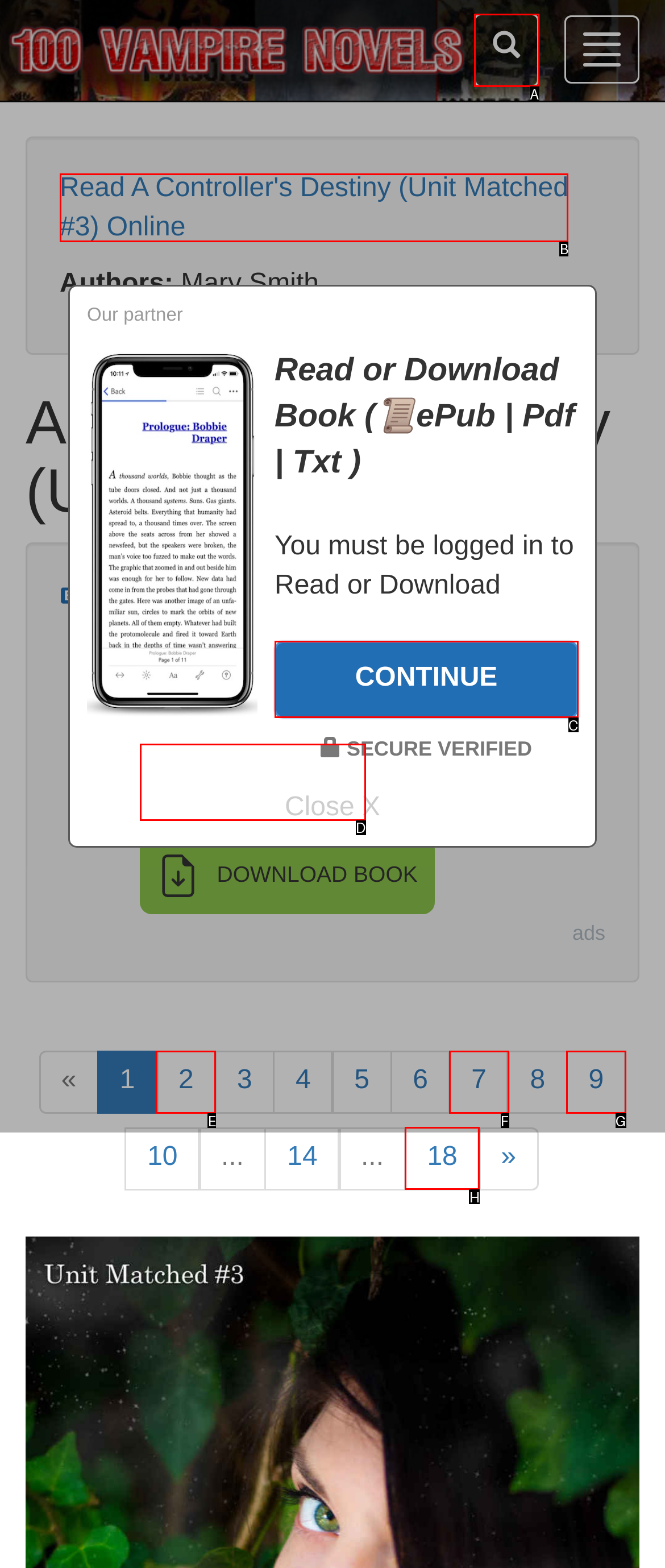Which option is described as follows: CONTINUE
Answer with the letter of the matching option directly.

C